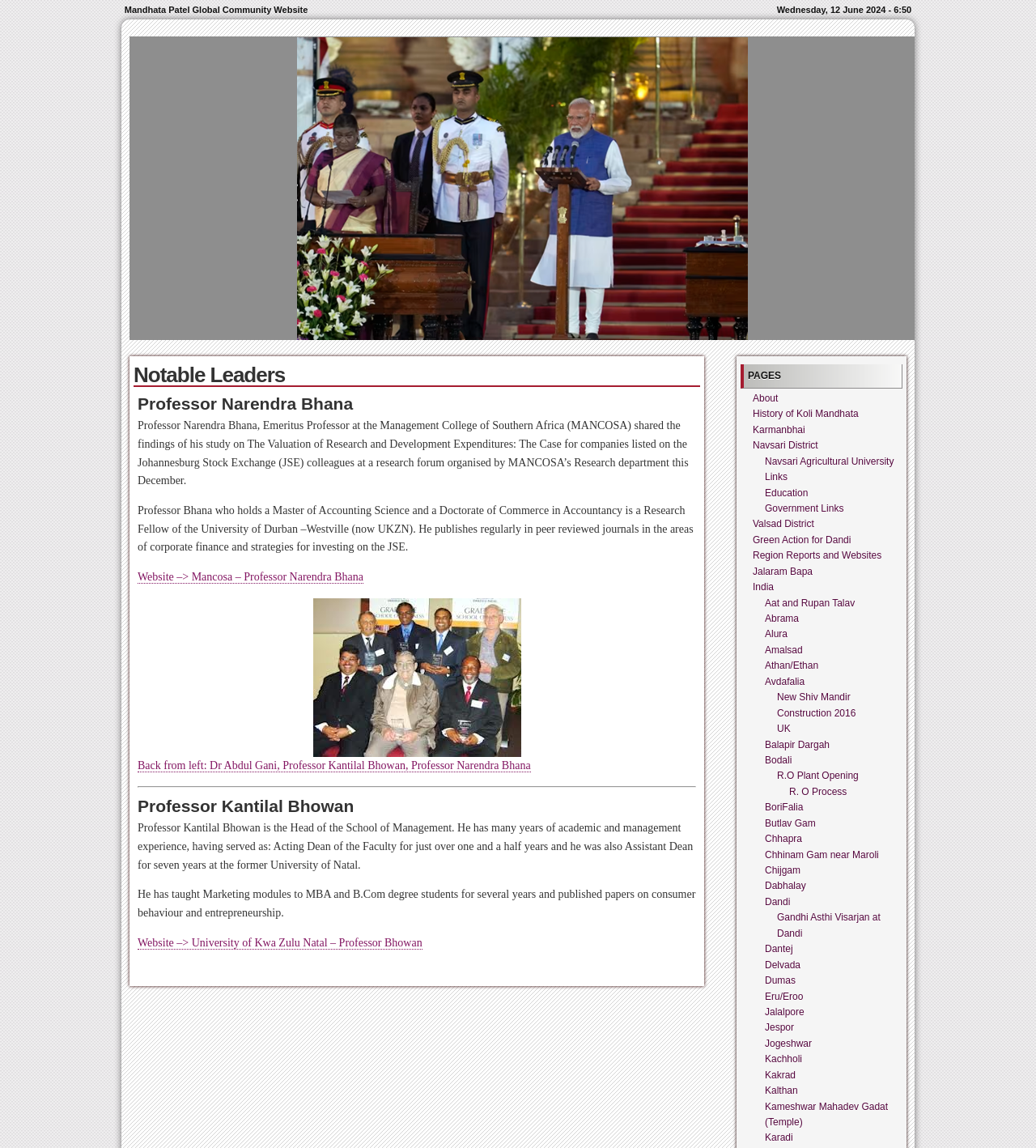Please locate the bounding box coordinates of the element's region that needs to be clicked to follow the instruction: "Click on the link to Professor Narendra Bhana's website". The bounding box coordinates should be provided as four float numbers between 0 and 1, i.e., [left, top, right, bottom].

[0.133, 0.497, 0.351, 0.508]